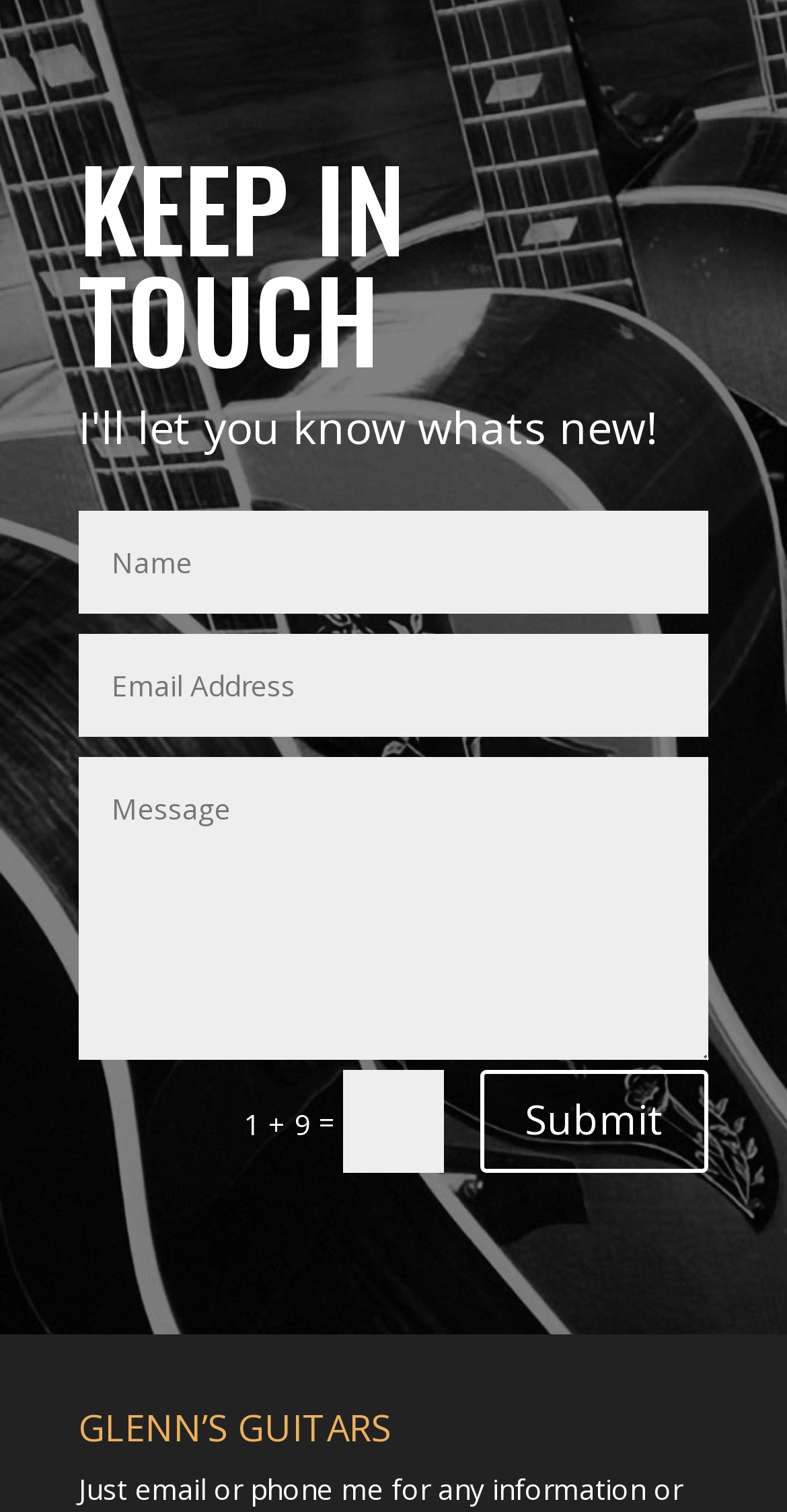Please find the bounding box for the UI element described by: "Submit".

[0.61, 0.707, 0.9, 0.775]